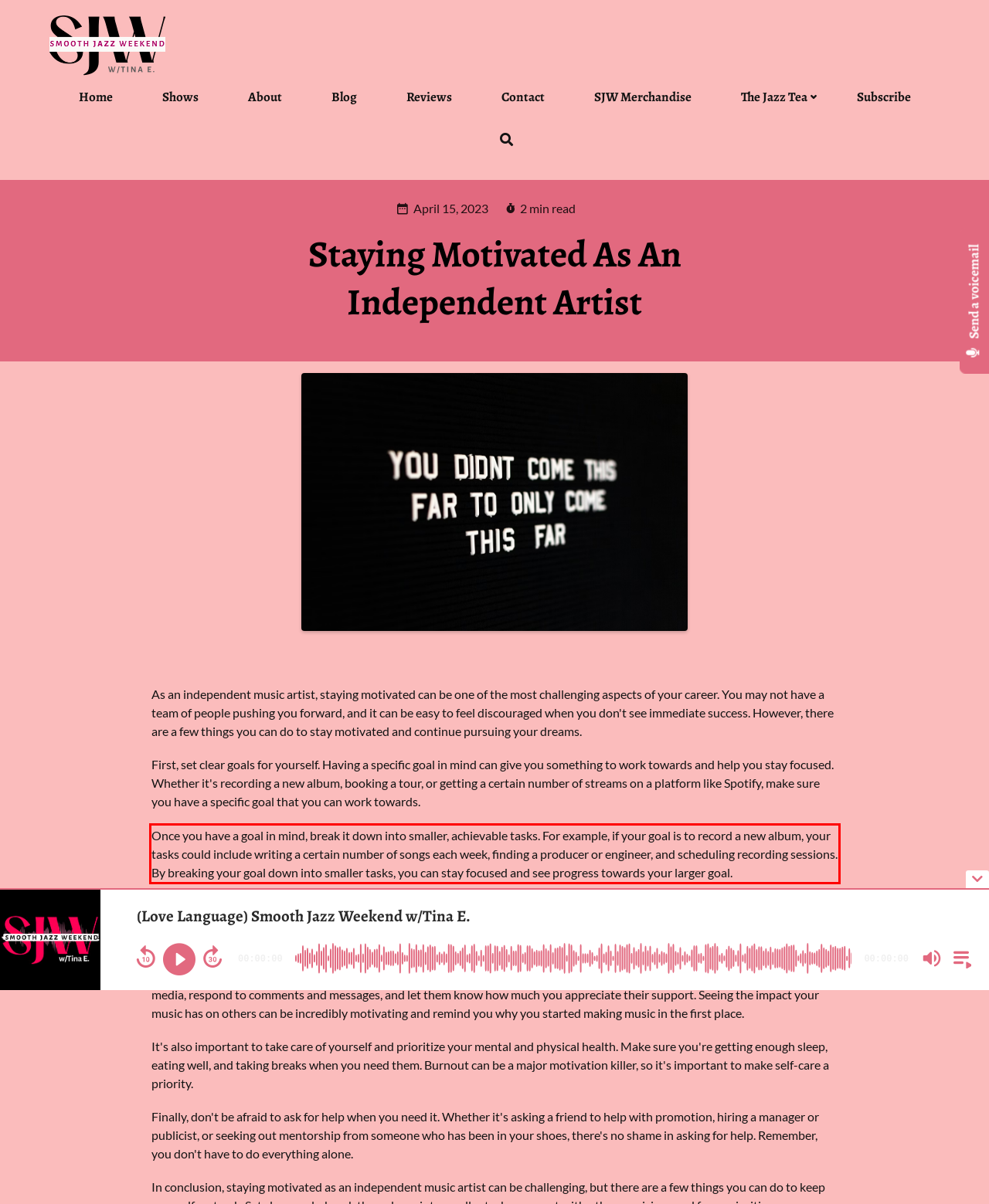Given the screenshot of a webpage, identify the red rectangle bounding box and recognize the text content inside it, generating the extracted text.

Once you have a goal in mind, break it down into smaller, achievable tasks. For example, if your goal is to record a new album, your tasks could include writing a certain number of songs each week, finding a producer or engineer, and scheduling recording sessions. By breaking your goal down into smaller tasks, you can stay focused and see progress towards your larger goal.